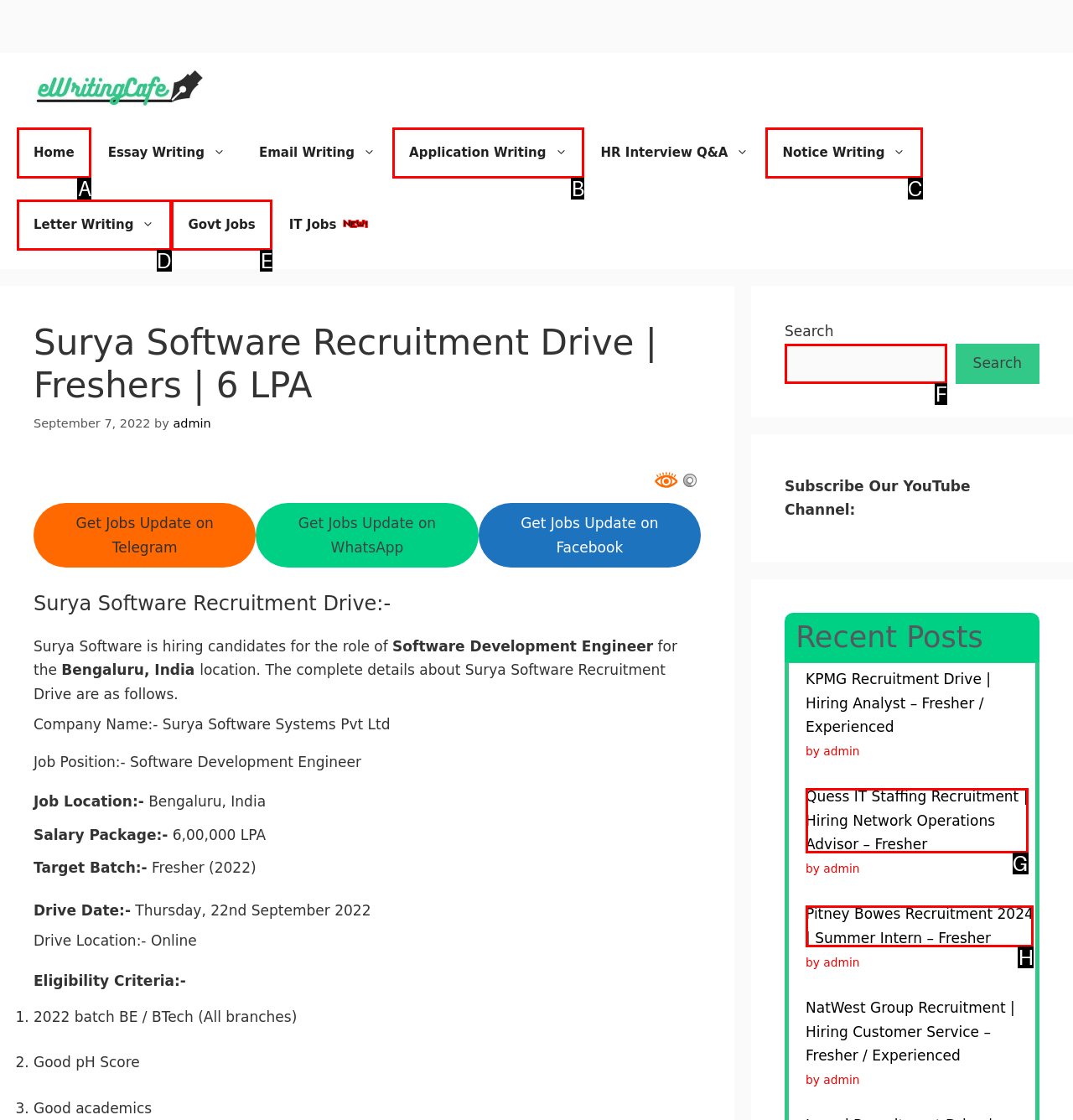Identify the correct UI element to click on to achieve the task: Click on the 'Home' link. Provide the letter of the appropriate element directly from the available choices.

A